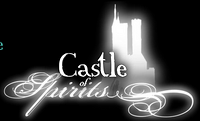What is the font style of 'of Spirits'?
Provide a fully detailed and comprehensive answer to the question.

The caption describes the font style of 'of Spirits' as 'ornate, flowing script', which suggests a decorative and elegant font style that enhances the mystical and haunted theme of the website.